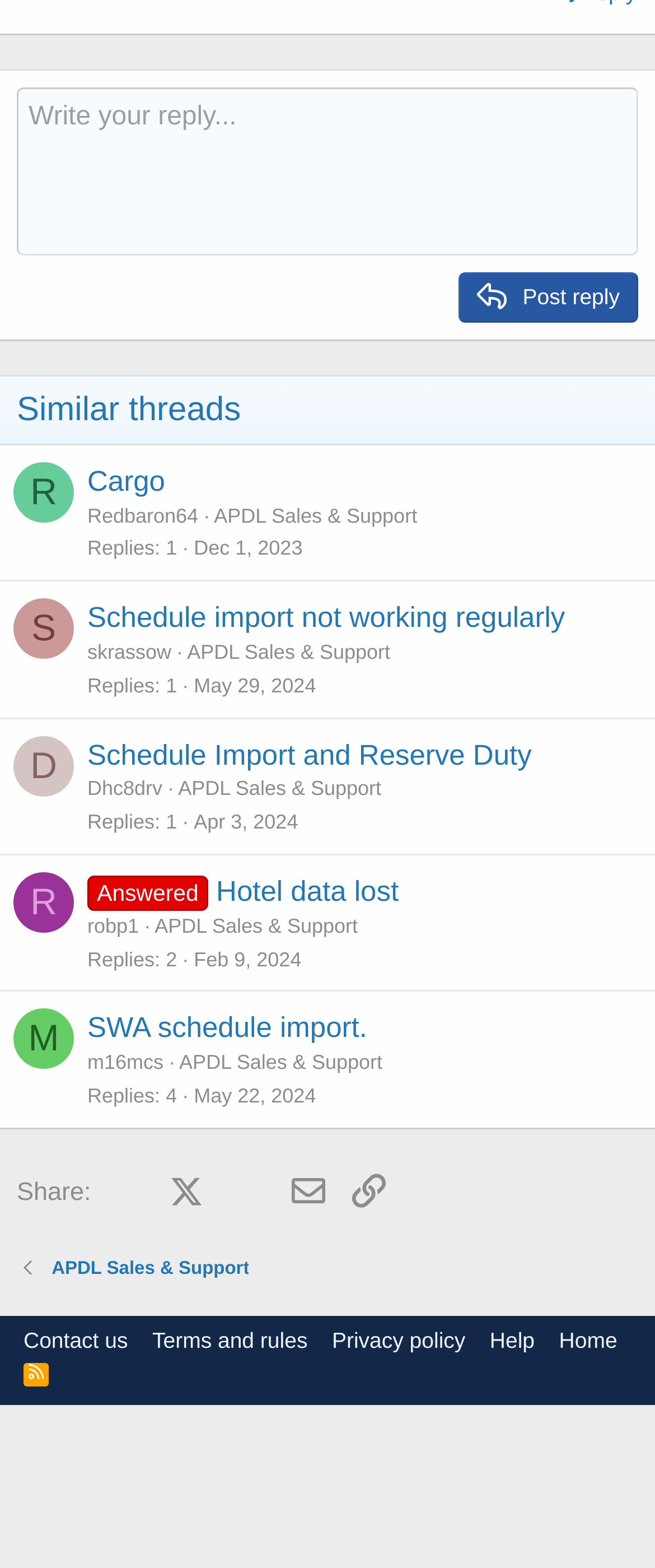What is the username of the user who started the fourth thread?
Please provide an in-depth and detailed response to the question.

The fourth thread on the webpage was started by a user with the username 'robp1', as indicated by the username link at the top of the thread summary section.